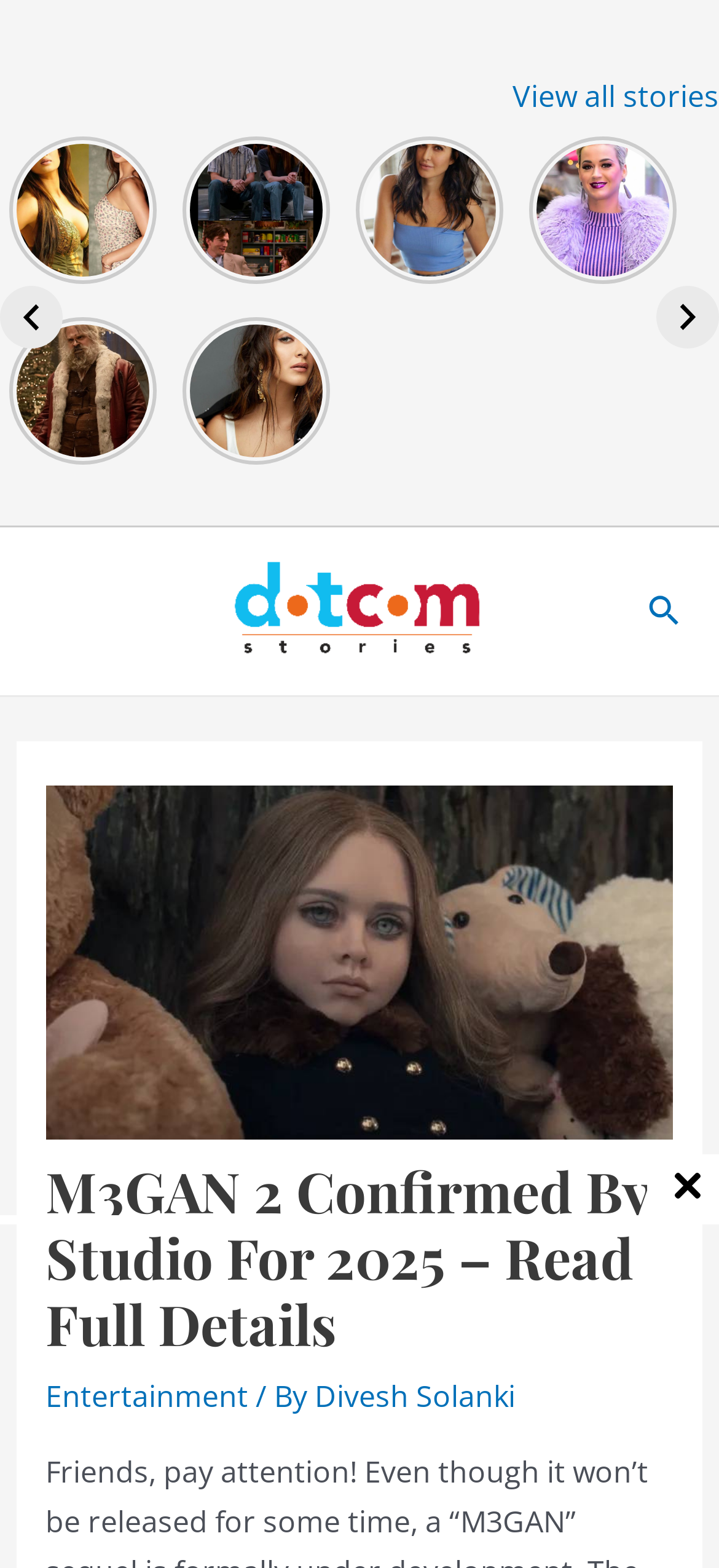Utilize the details in the image to thoroughly answer the following question: What is the category of the main article on the webpage?

I looked at the main article section on the webpage, which has a link with the text 'Entertainment', indicating that the category of the main article is Entertainment.